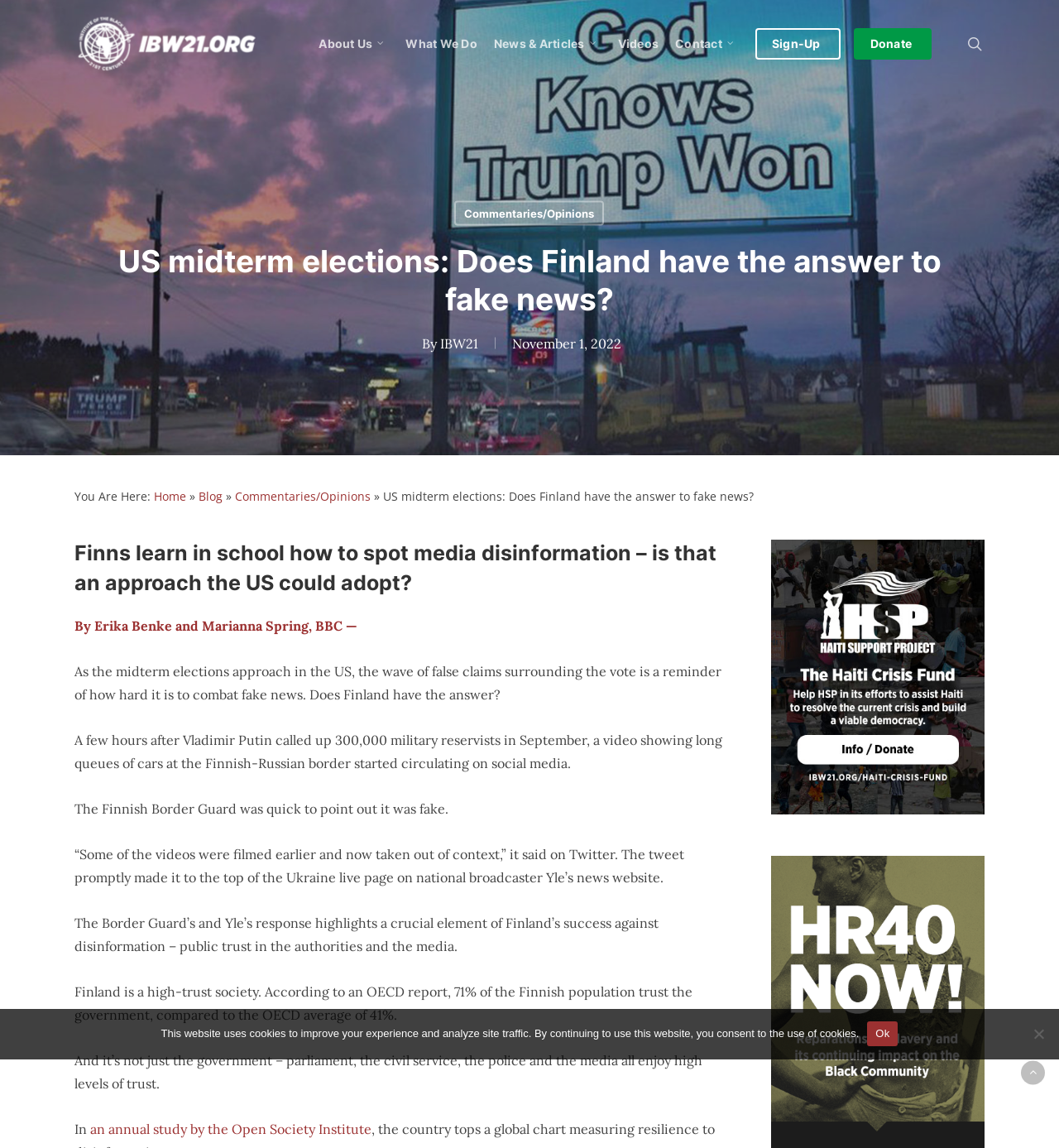Please locate and retrieve the main header text of the webpage.

US midterm elections: Does Finland have the answer to fake news?